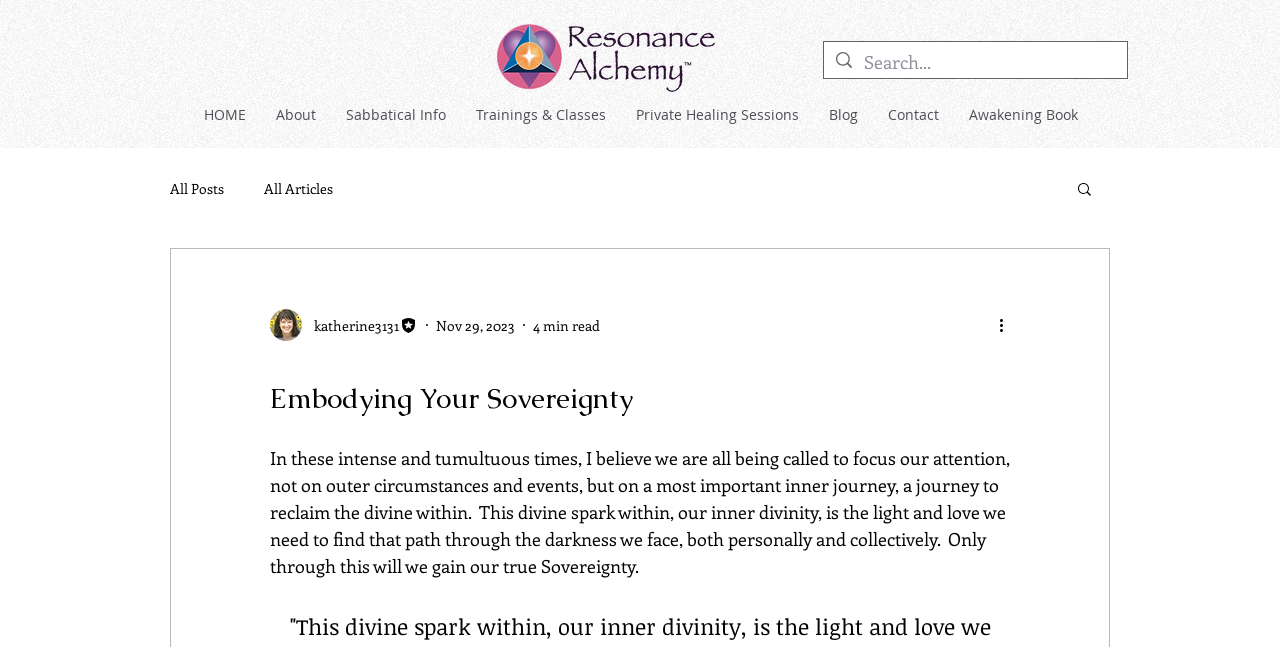Offer a detailed account of what is visible on the webpage.

The webpage is titled "Embodying Your Sovereignty" and features a prominent image of a logo, "resonance-alchemy-webtype_TM_512px.png", at the top center of the page. Below the logo, there is a search bar with a magnifying glass icon and a placeholder text "Search...". 

On the top left, there is a navigation menu labeled "Site" with several links, including "HOME", "About", "Sabbatical Info", "Trainings & Classes", "Private Healing Sessions", "Blog", "Contact", and "Awakening Book". 

Below the navigation menu, there is another navigation menu labeled "blog" with two links, "All Posts" and "All Articles". 

On the right side of the page, there is a button labeled "Search" with a magnifying glass icon. 

The main content of the page features an article with a heading "Embodying Your Sovereignty" and a subheading that discusses the importance of focusing on an inner journey to reclaim one's divine spark within. The article is written by "katherine3131 Editor" and was published on "Nov 29, 2023". The article is estimated to be a 4-minute read. 

There are several buttons and icons throughout the page, including a "More actions" button and an image of the writer.